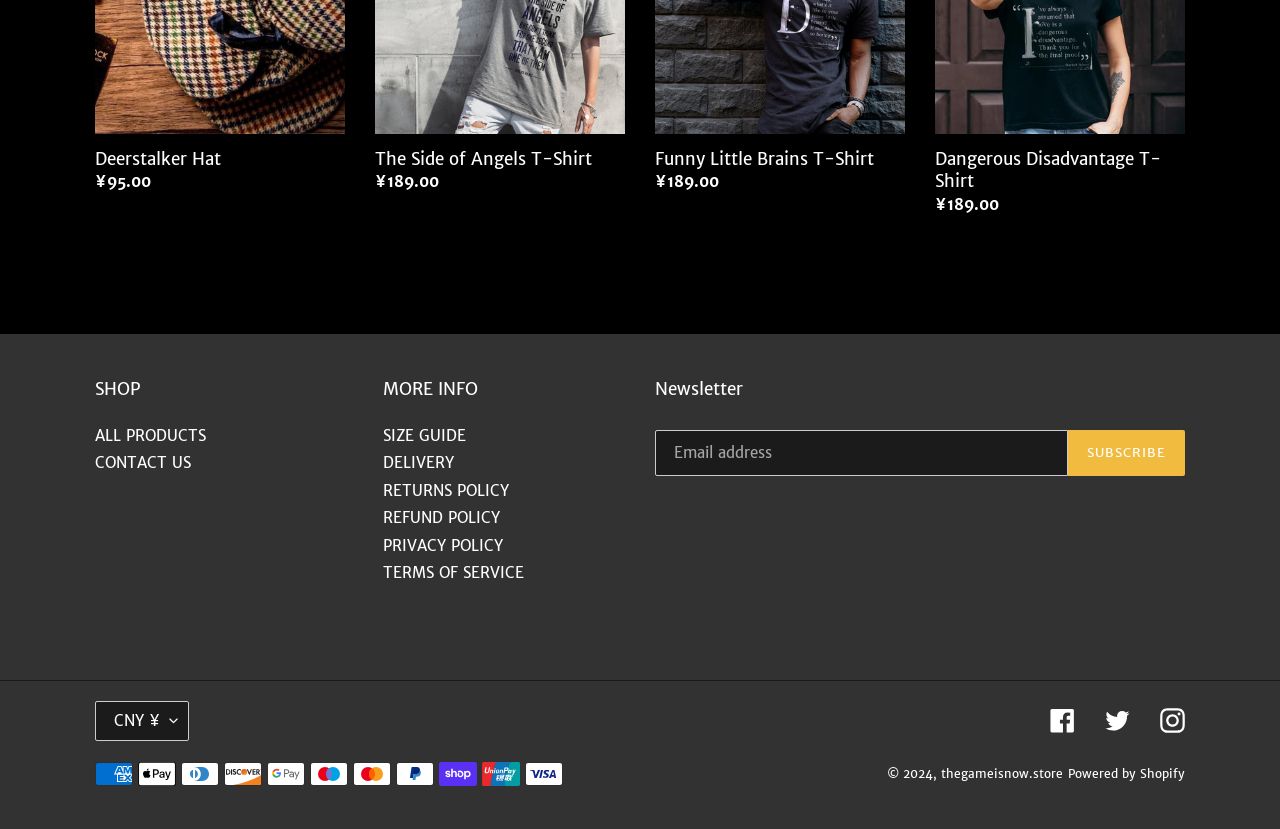Calculate the bounding box coordinates of the UI element given the description: "CONTACT US".

[0.074, 0.546, 0.149, 0.569]